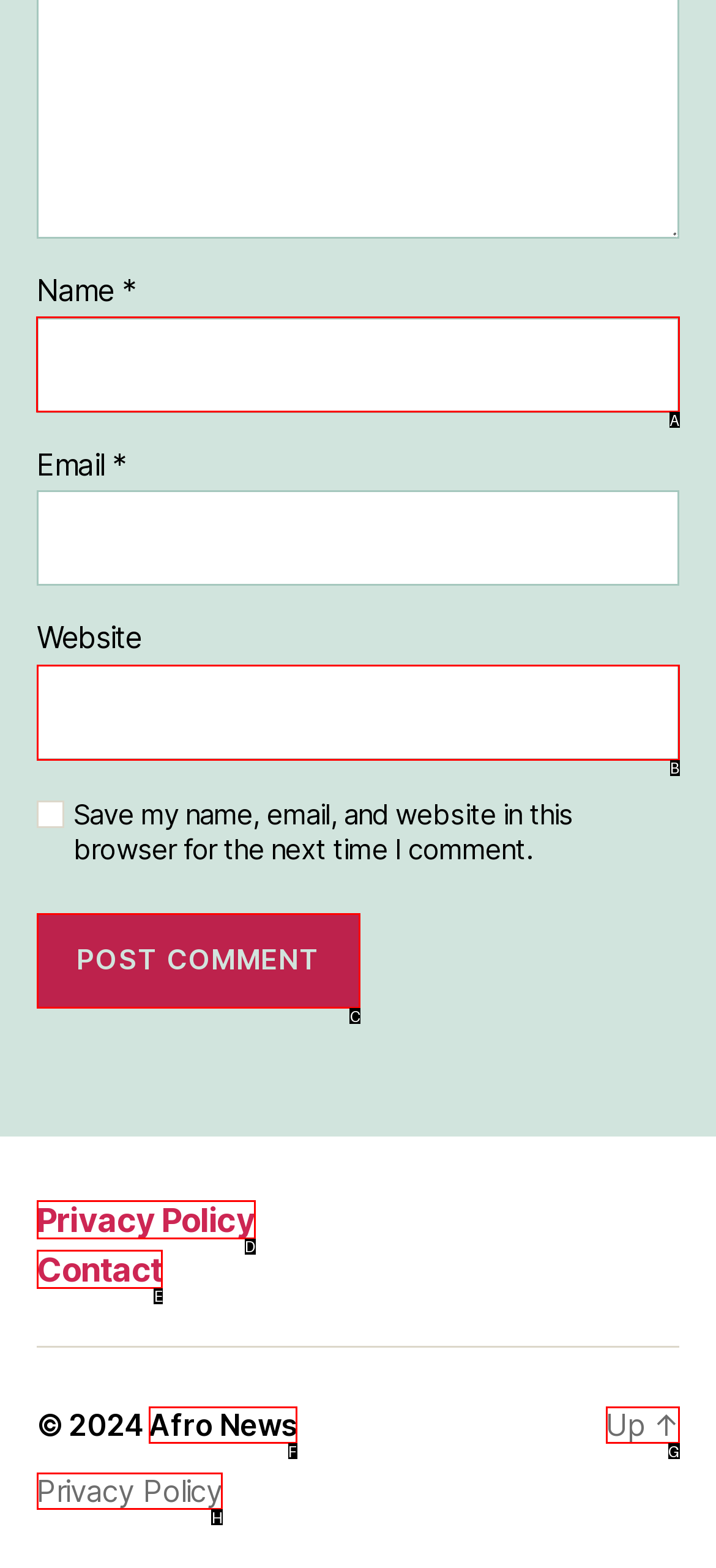What option should I click on to execute the task: Enter your name? Give the letter from the available choices.

A